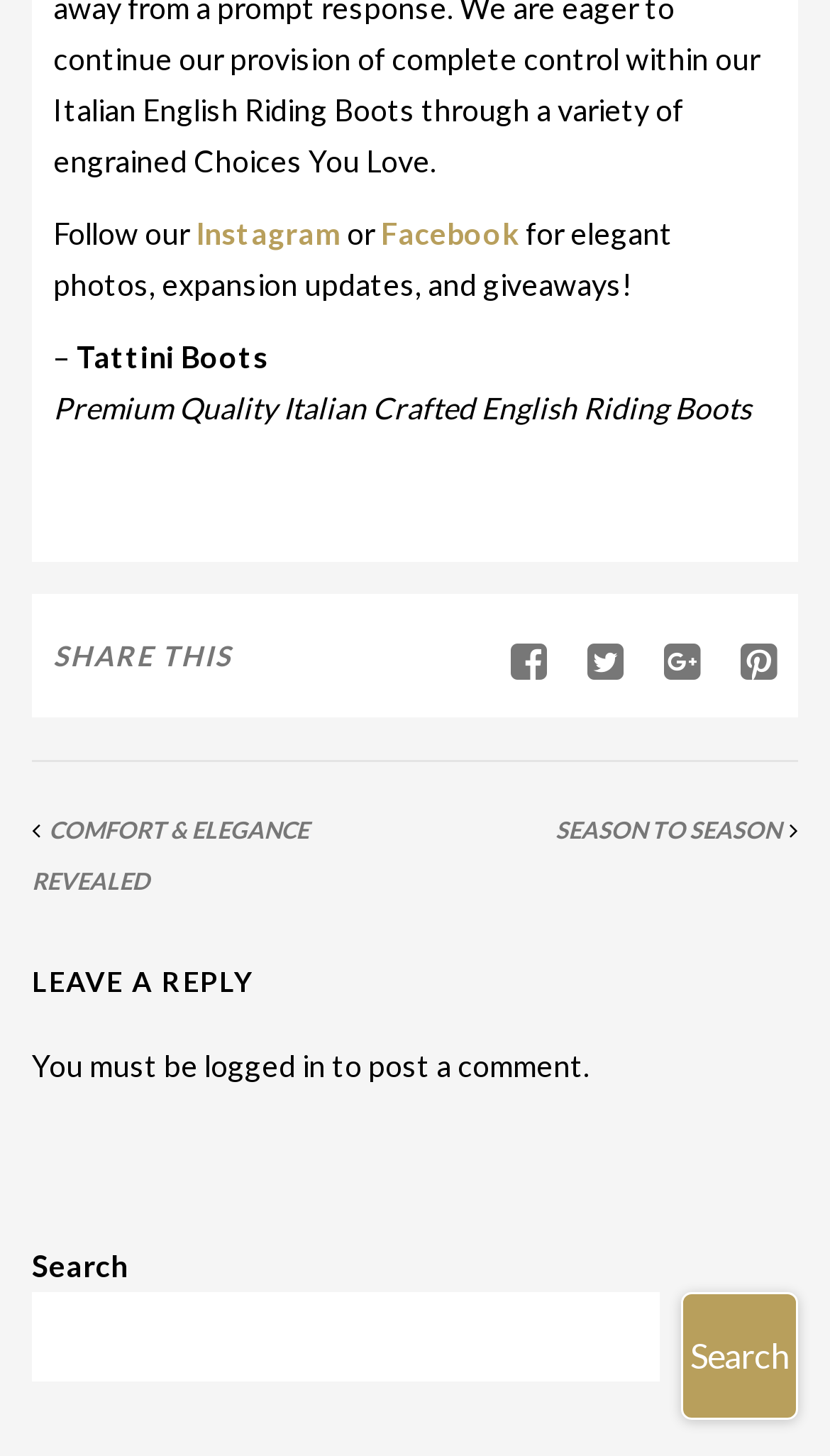Using the element description: "Facebook", determine the bounding box coordinates for the specified UI element. The coordinates should be four float numbers between 0 and 1, [left, top, right, bottom].

[0.459, 0.148, 0.626, 0.173]